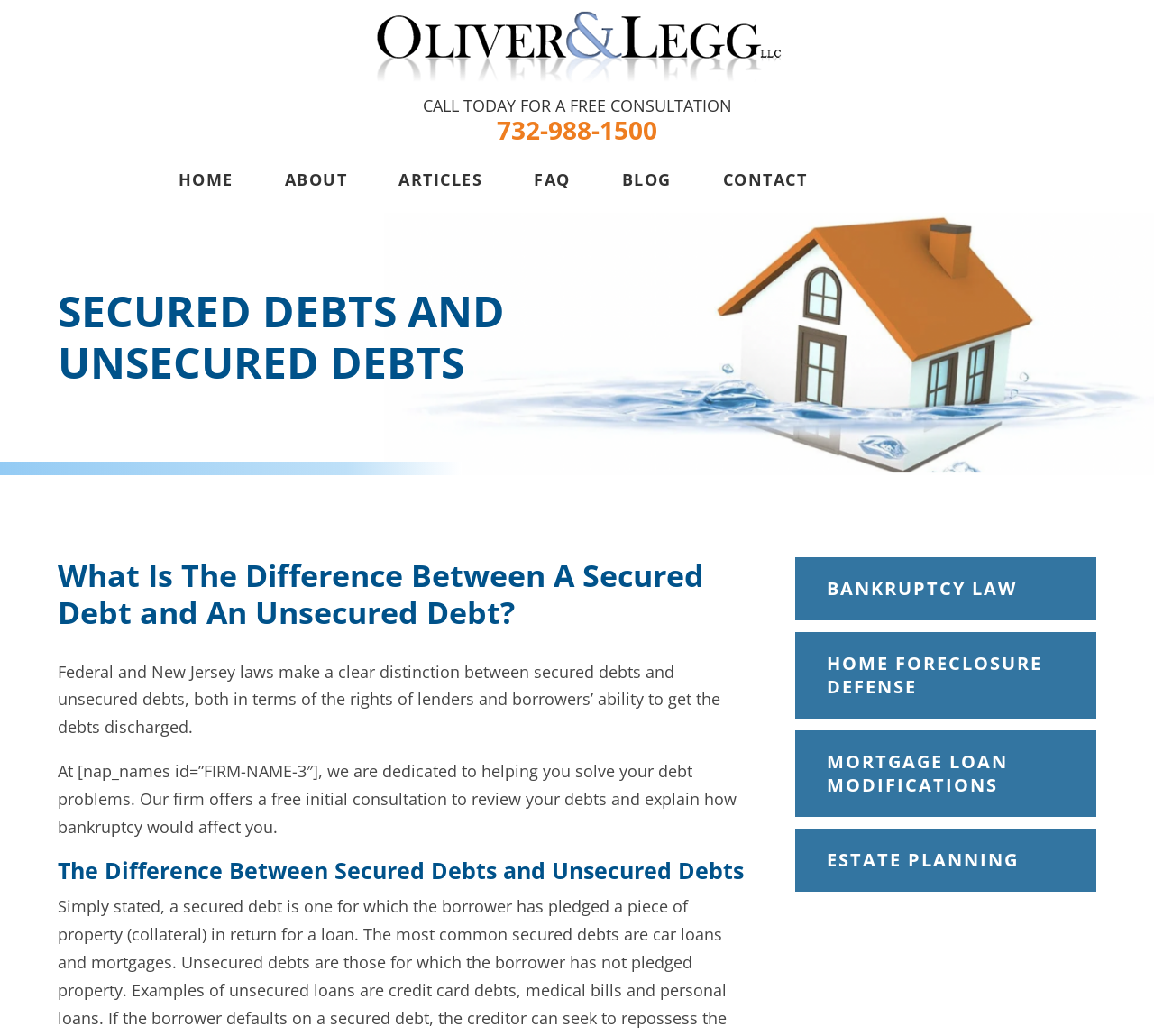Find and indicate the bounding box coordinates of the region you should select to follow the given instruction: "Contact the firm".

[0.626, 0.162, 0.699, 0.183]